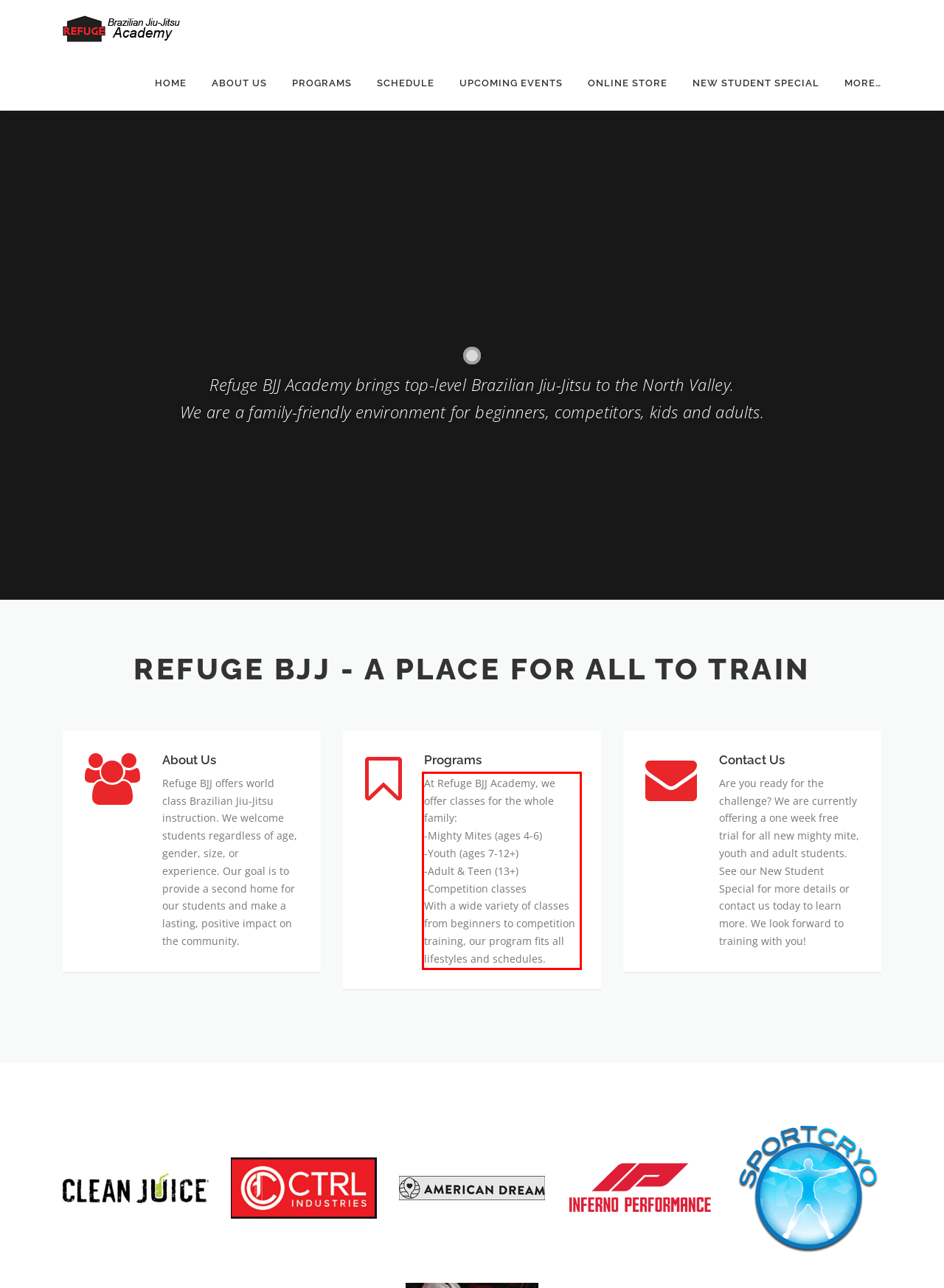From the given screenshot of a webpage, identify the red bounding box and extract the text content within it.

At Refuge BJJ Academy, we offer classes for the whole family: -Mighty Mites (ages 4-6) -Youth (ages 7-12+) -Adult & Teen (13+) -Competition classes With a wide variety of classes from beginners to competition training, our program fits all lifestyles and schedules.